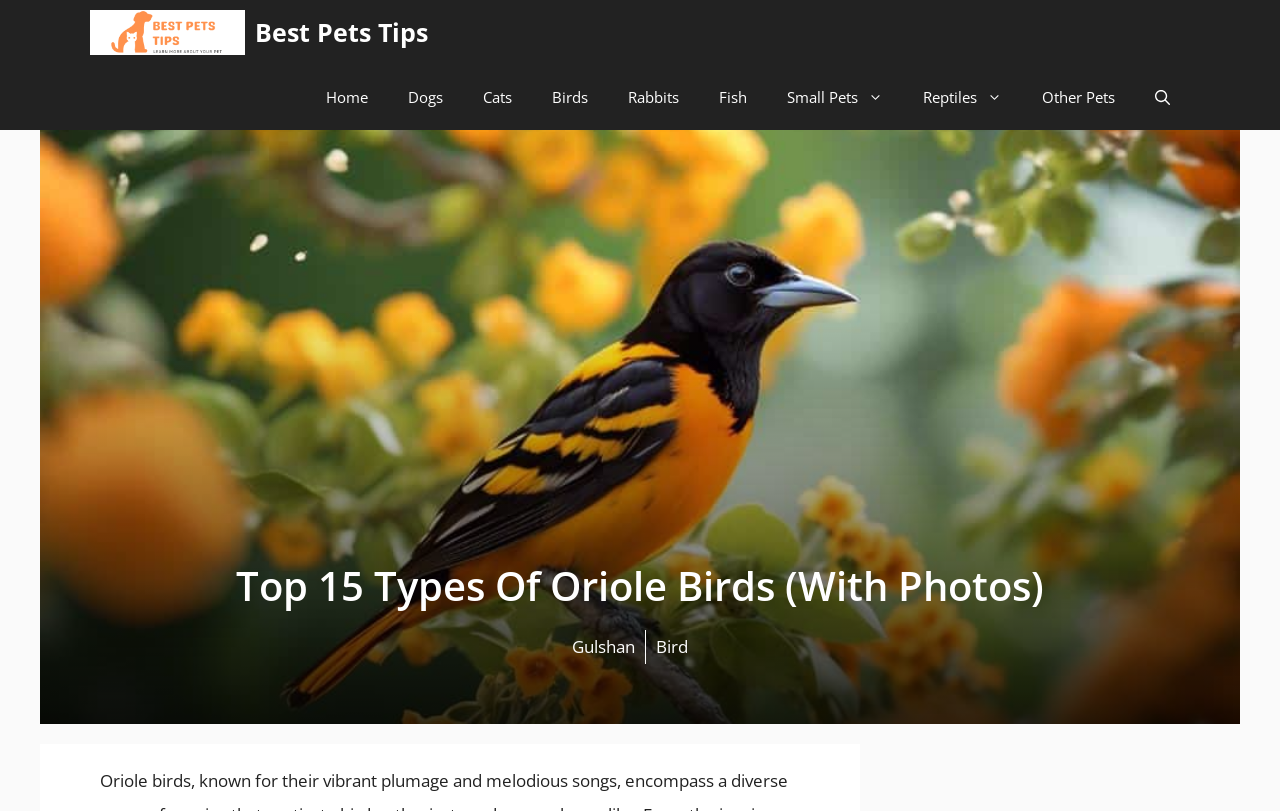Look at the image and answer the question in detail:
How many links are there in the primary navigation menu?

I counted the number of link elements under the navigation element with the description 'Primary', and there are 11 links in total.